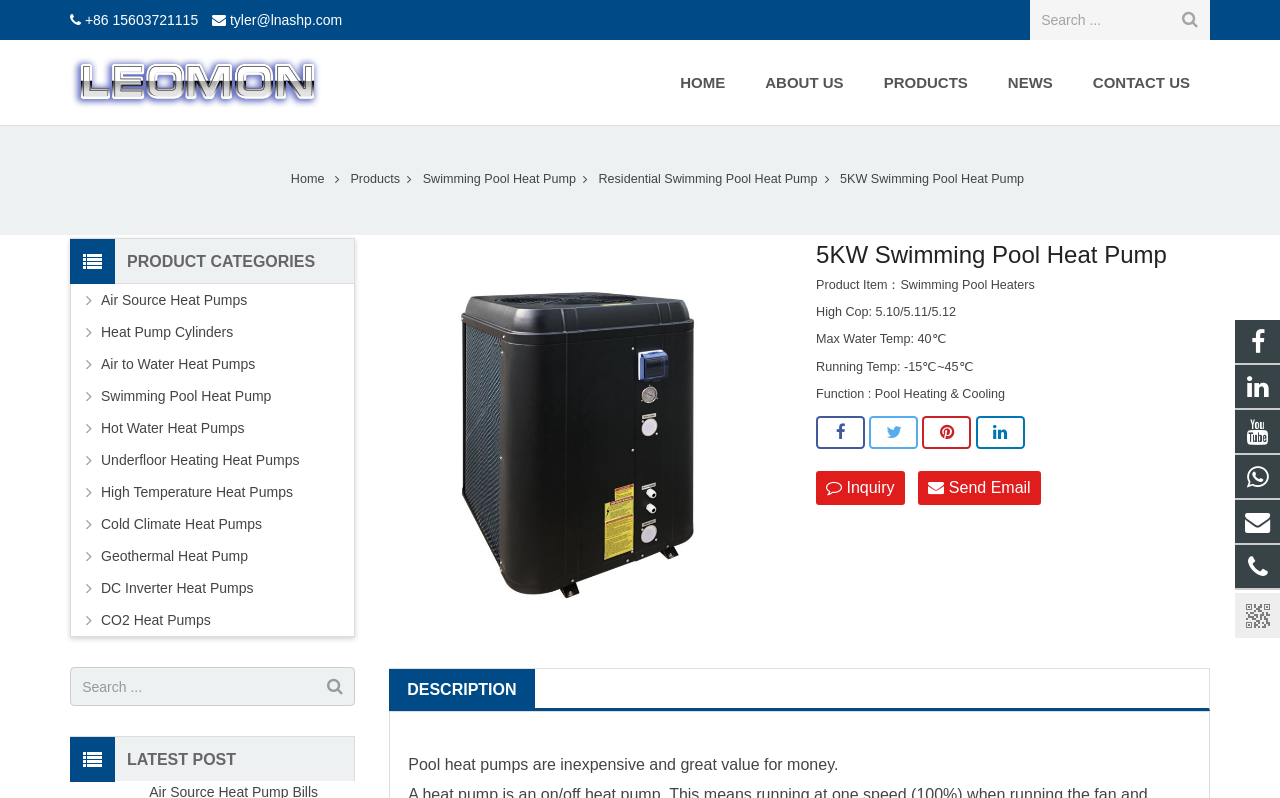Locate the bounding box coordinates of the clickable region necessary to complete the following instruction: "Search for products". Provide the coordinates in the format of four float numbers between 0 and 1, i.e., [left, top, right, bottom].

[0.805, 0.001, 0.945, 0.05]